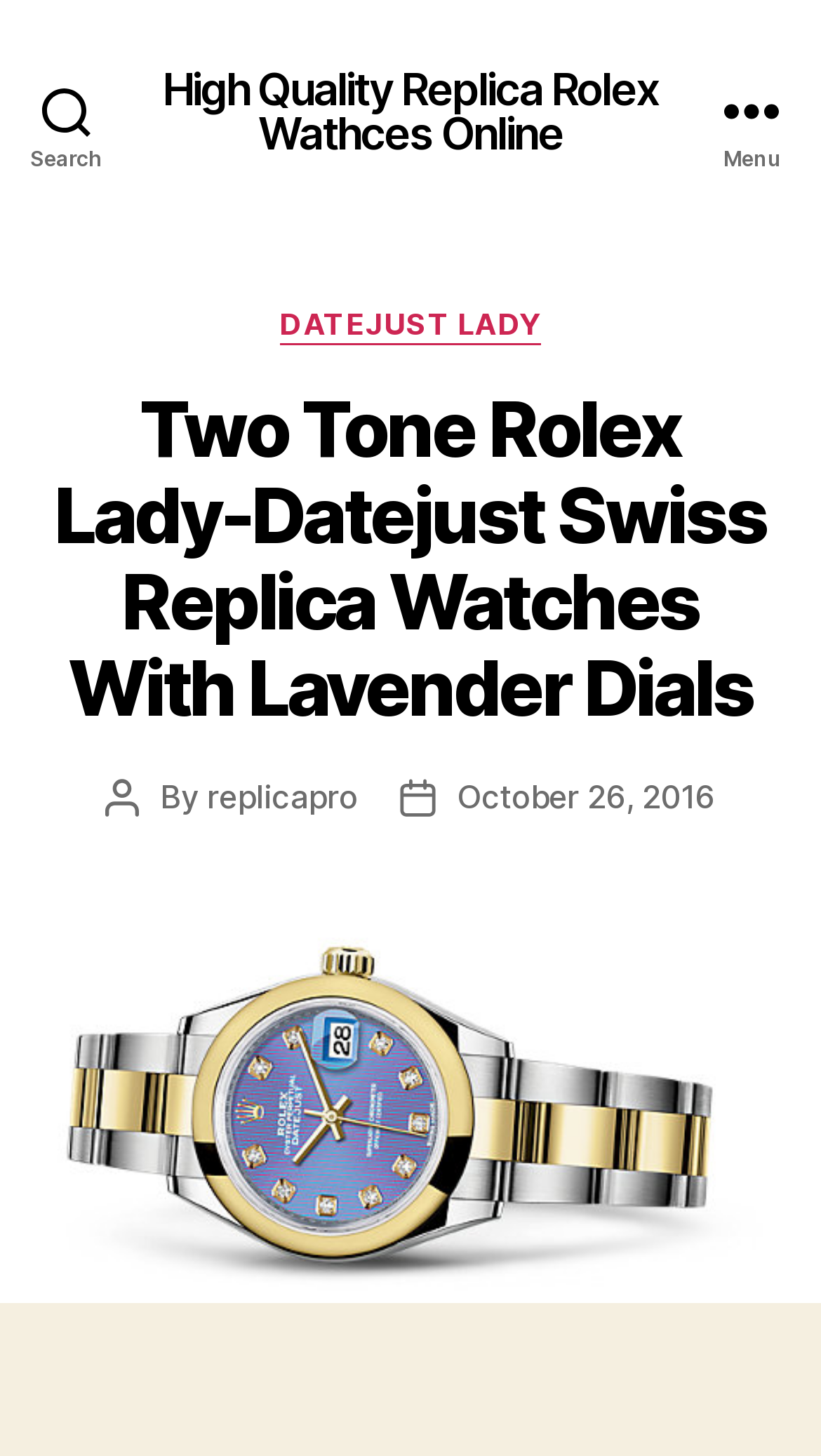What type of watches are being sold?
Look at the image and respond to the question as thoroughly as possible.

The webpage title and content suggest that the website is selling Rolex watches, specifically the Lady-Datejust Swiss Replica Watches.